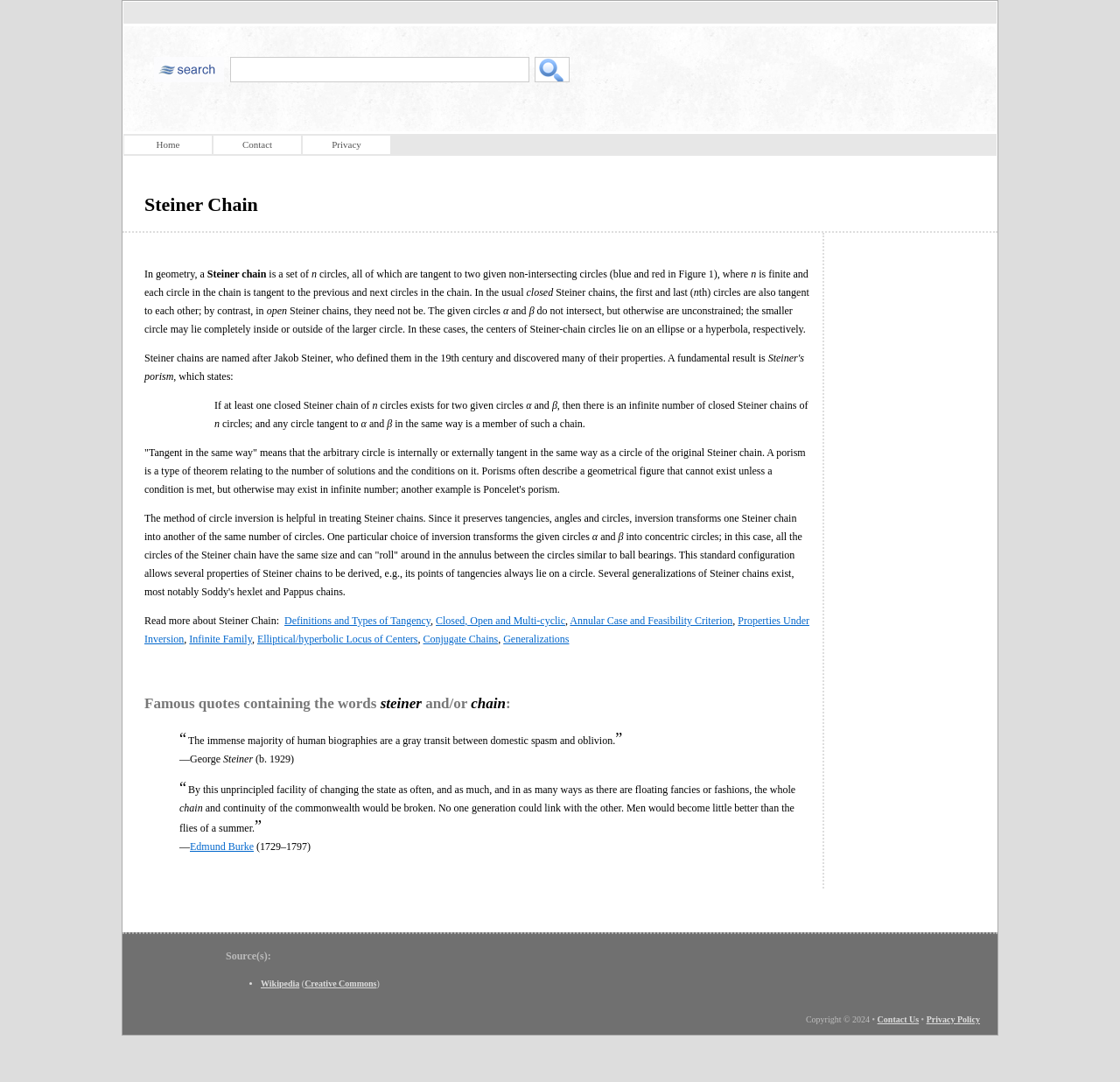Find the bounding box coordinates for the UI element that matches this description: "Conjugate Chains".

[0.378, 0.585, 0.445, 0.596]